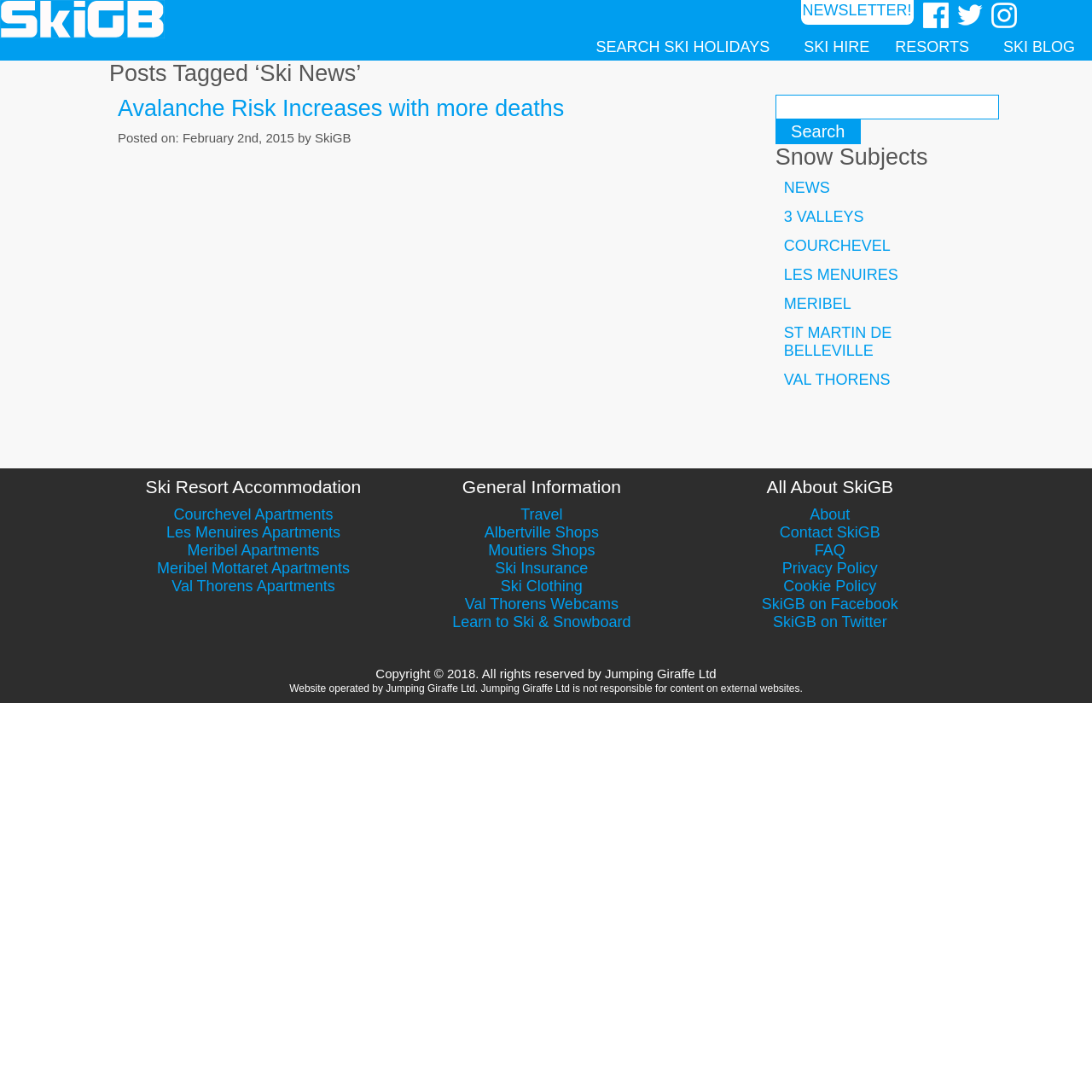How many ski resorts are listed?
Refer to the image and provide a one-word or short phrase answer.

5